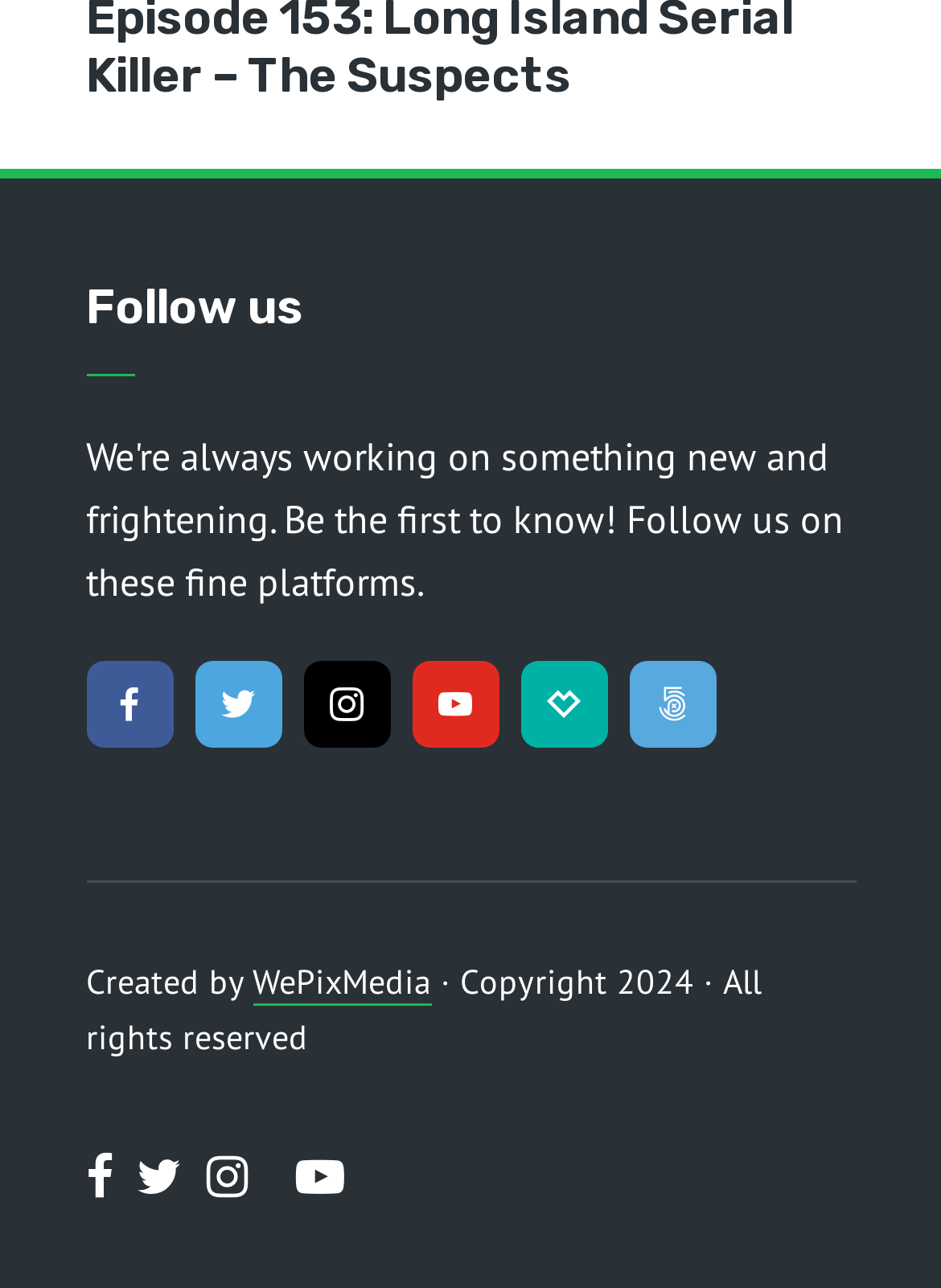Could you please study the image and provide a detailed answer to the question:
How many links are there in the footer section?

I counted the number of links in the footer section, which includes the social media links, the 'WePixMedia' link, and the four icons at the bottom, totaling 8 links.